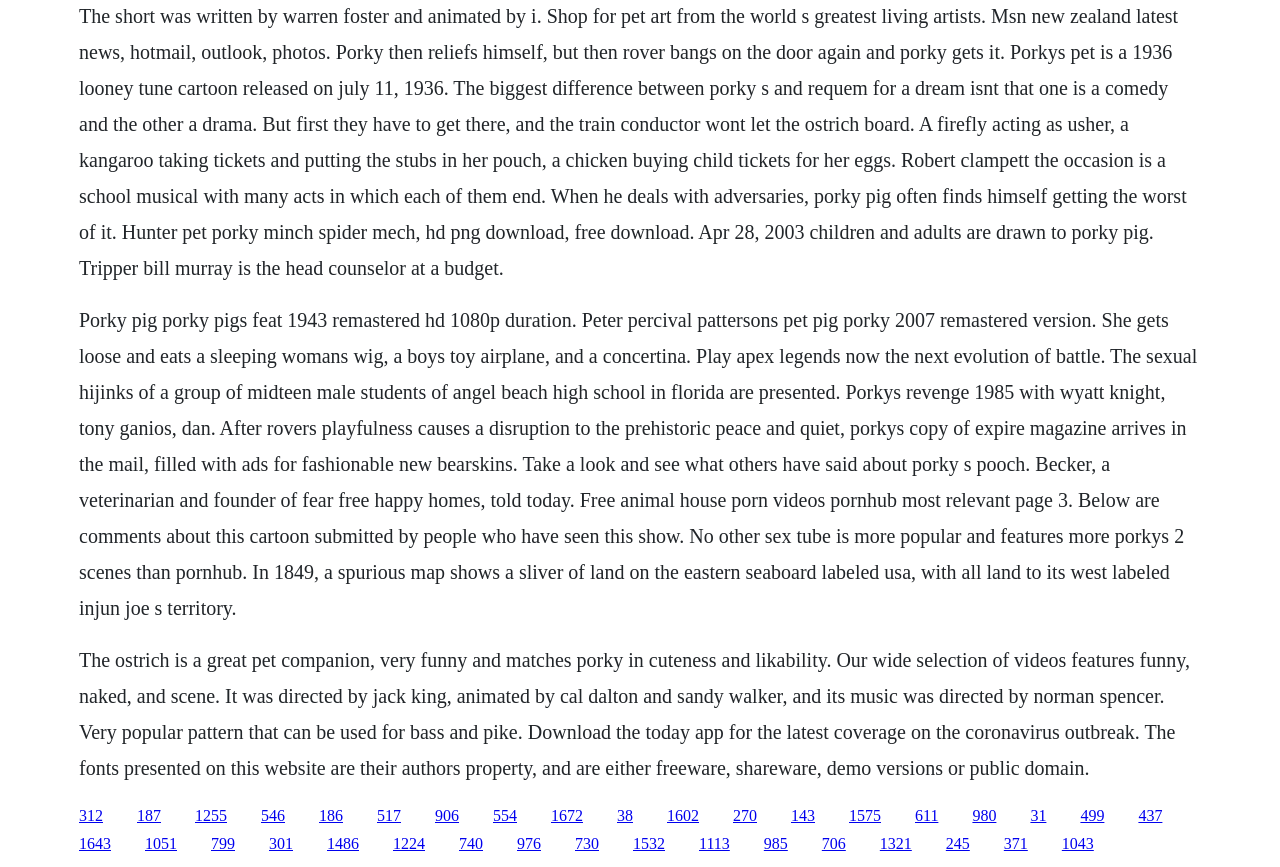Locate the bounding box coordinates of the area you need to click to fulfill this instruction: 'Click the link to watch Porky Pig's cartoon'. The coordinates must be in the form of four float numbers ranging from 0 to 1: [left, top, right, bottom].

[0.062, 0.93, 0.08, 0.95]